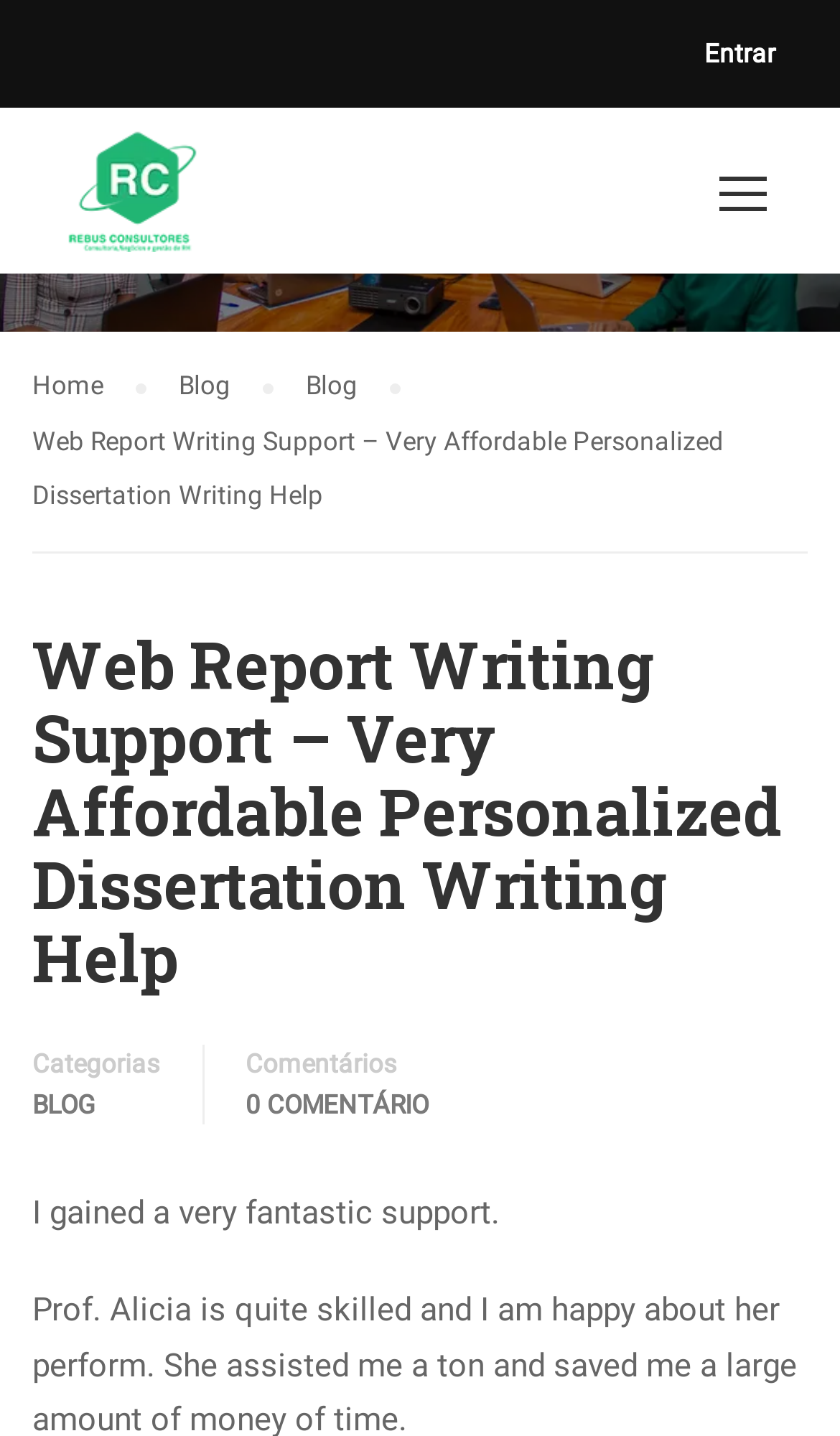Please find and provide the title of the webpage.

Web Report Writing Support – Very Affordable Personalized Dissertation Writing Help